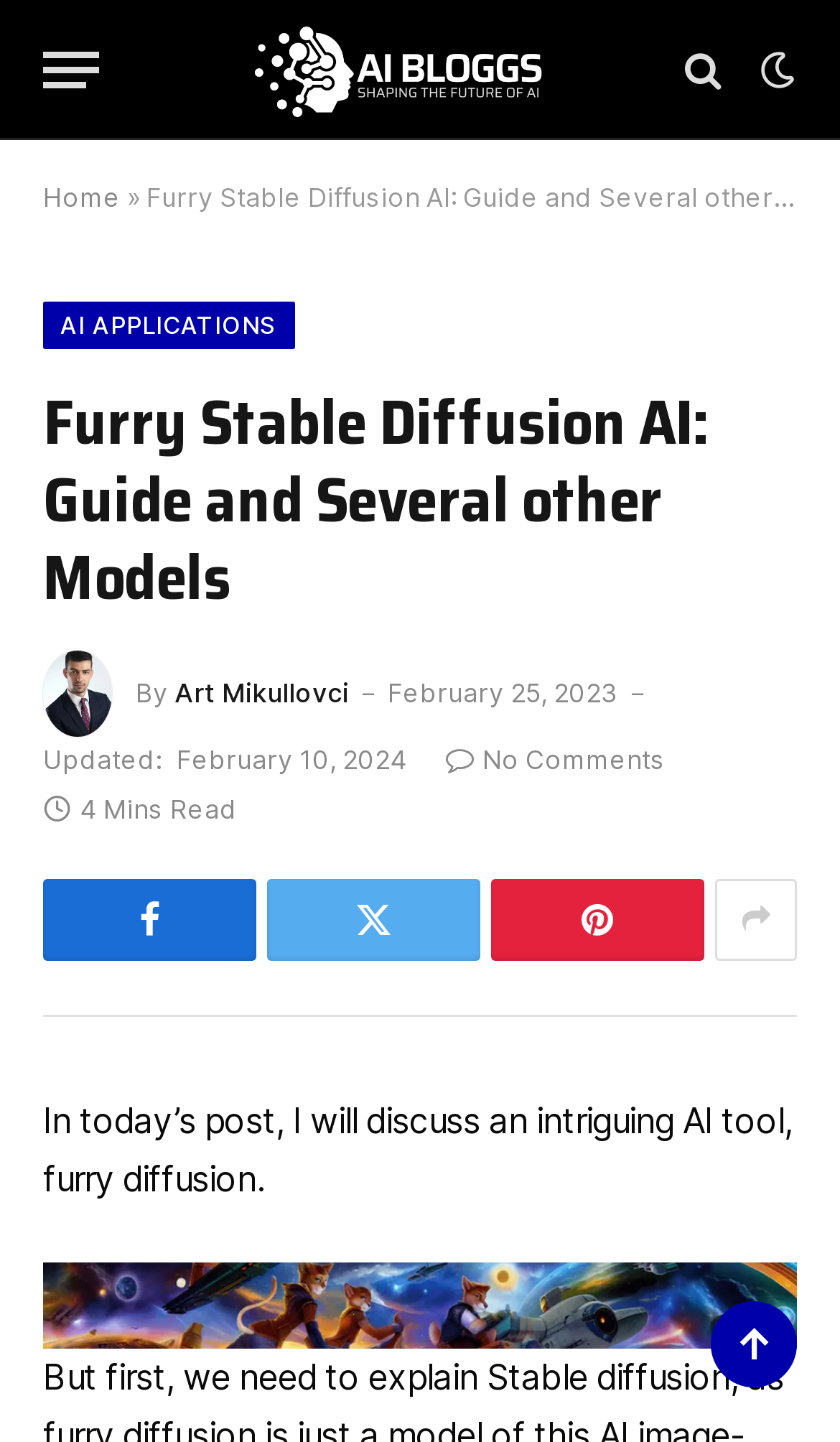Predict the bounding box coordinates of the area that should be clicked to accomplish the following instruction: "Go back to the top of the page". The bounding box coordinates should consist of four float numbers between 0 and 1, i.e., [left, top, right, bottom].

[0.846, 0.902, 0.949, 0.962]